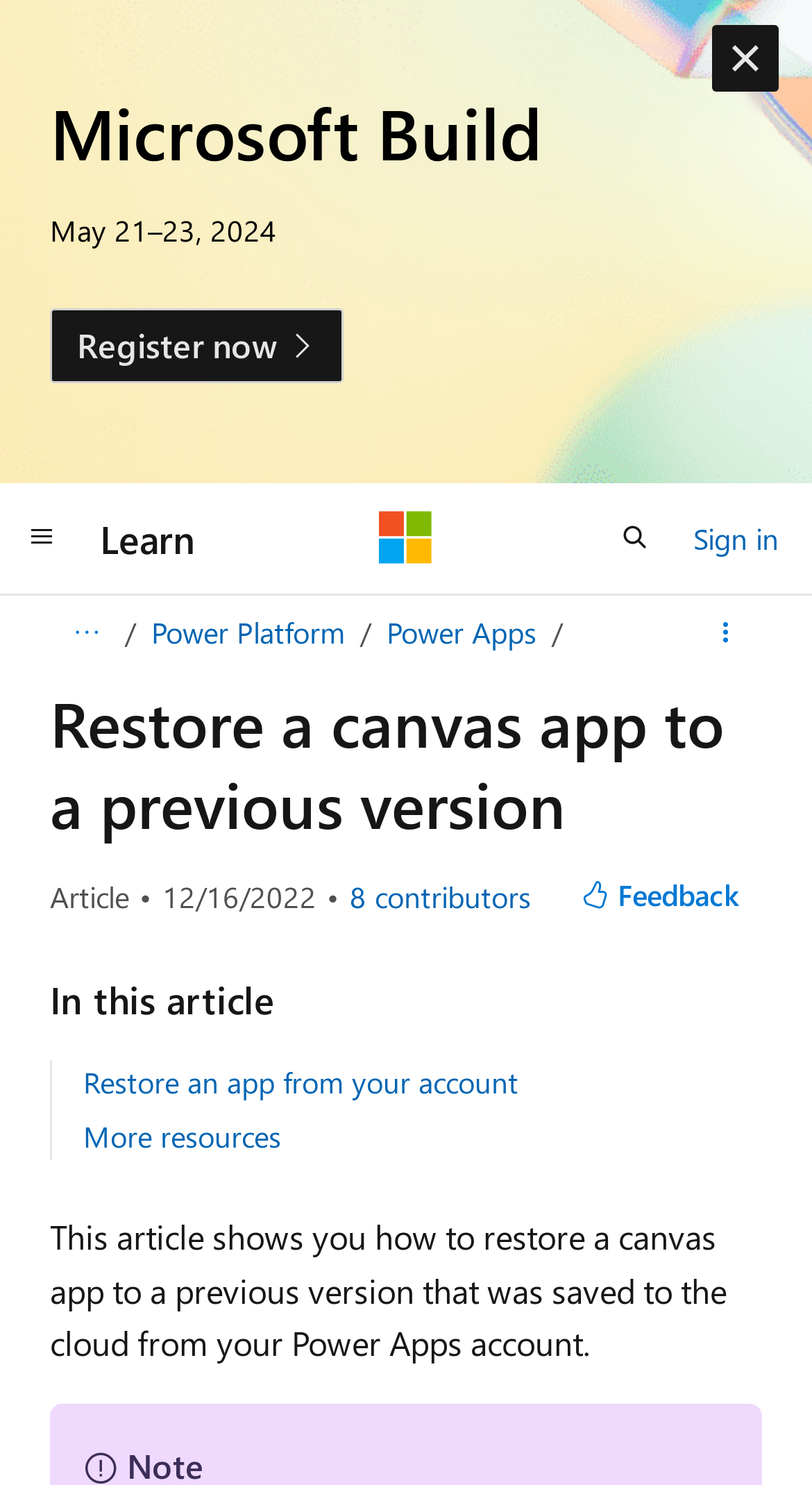Provide the bounding box coordinates of the HTML element described by the text: "aria-label="Global navigation" title="Global navigation"". The coordinates should be in the format [left, top, right, bottom] with values between 0 and 1.

[0.0, 0.337, 0.103, 0.388]